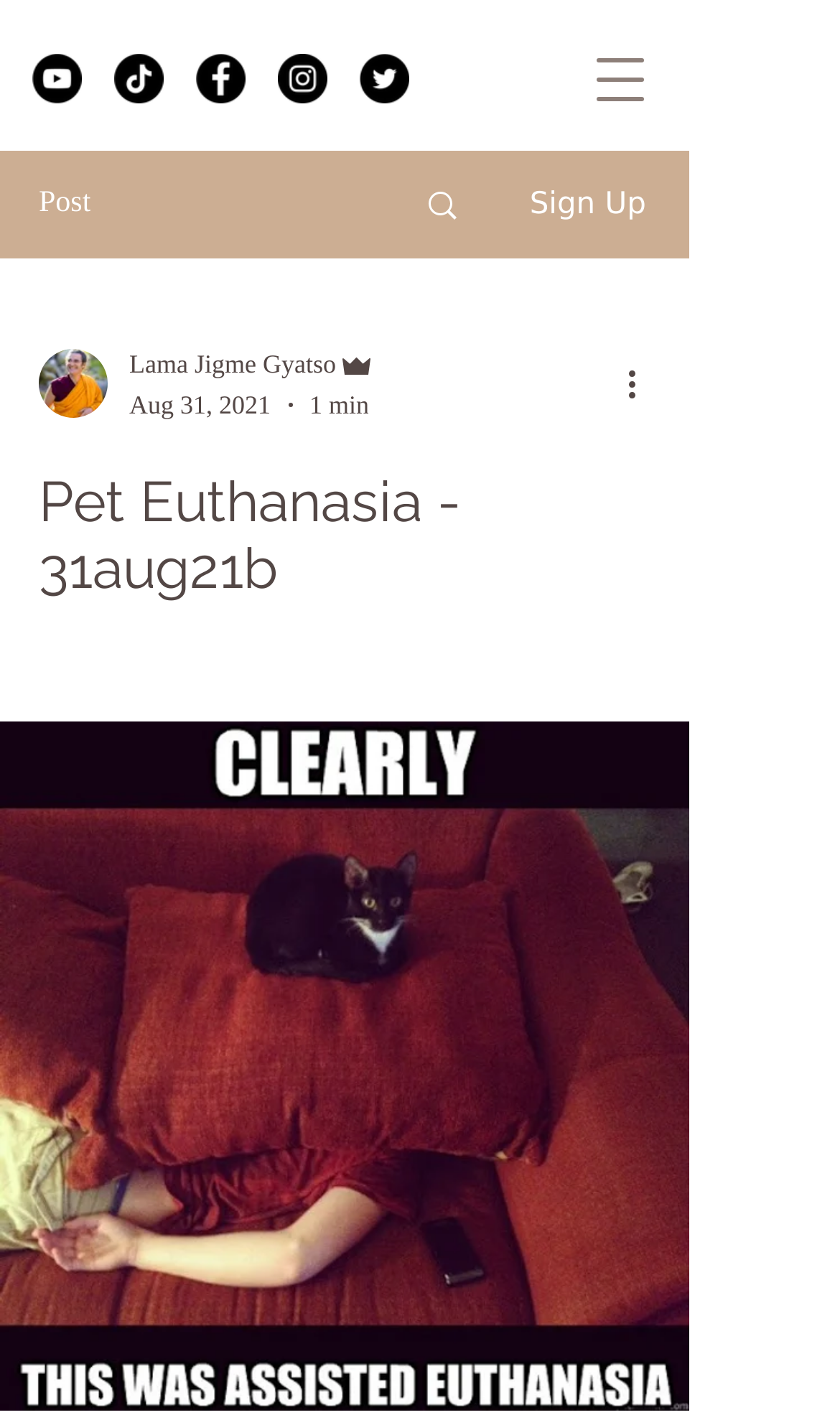Find the bounding box coordinates of the clickable region needed to perform the following instruction: "Read the post". The coordinates should be provided as four float numbers between 0 and 1, i.e., [left, top, right, bottom].

[0.046, 0.331, 0.774, 0.425]